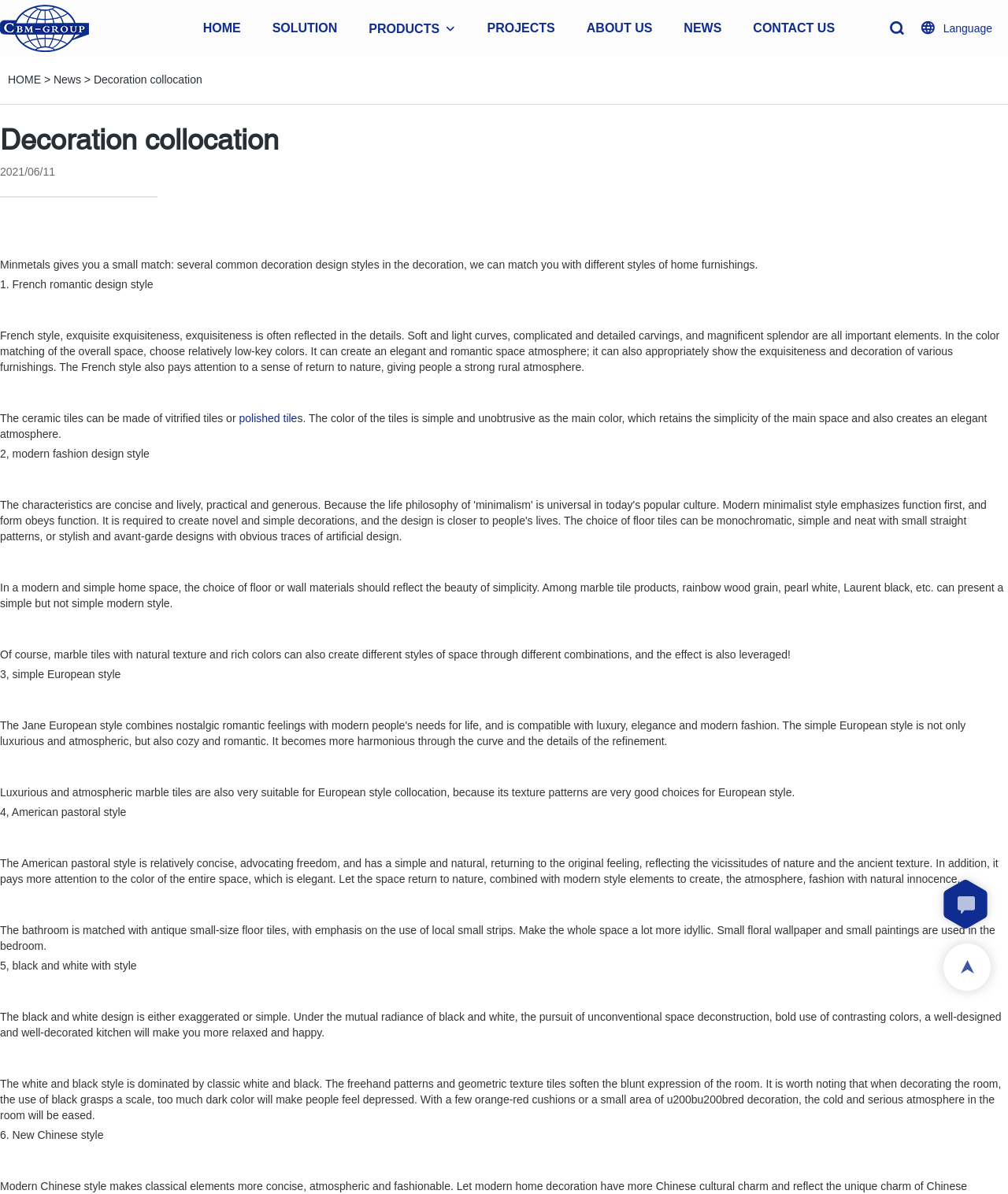Pinpoint the bounding box coordinates of the clickable area necessary to execute the following instruction: "Click on the 'SOLUTION' link". The coordinates should be given as four float numbers between 0 and 1, namely [left, top, right, bottom].

[0.27, 0.015, 0.335, 0.032]